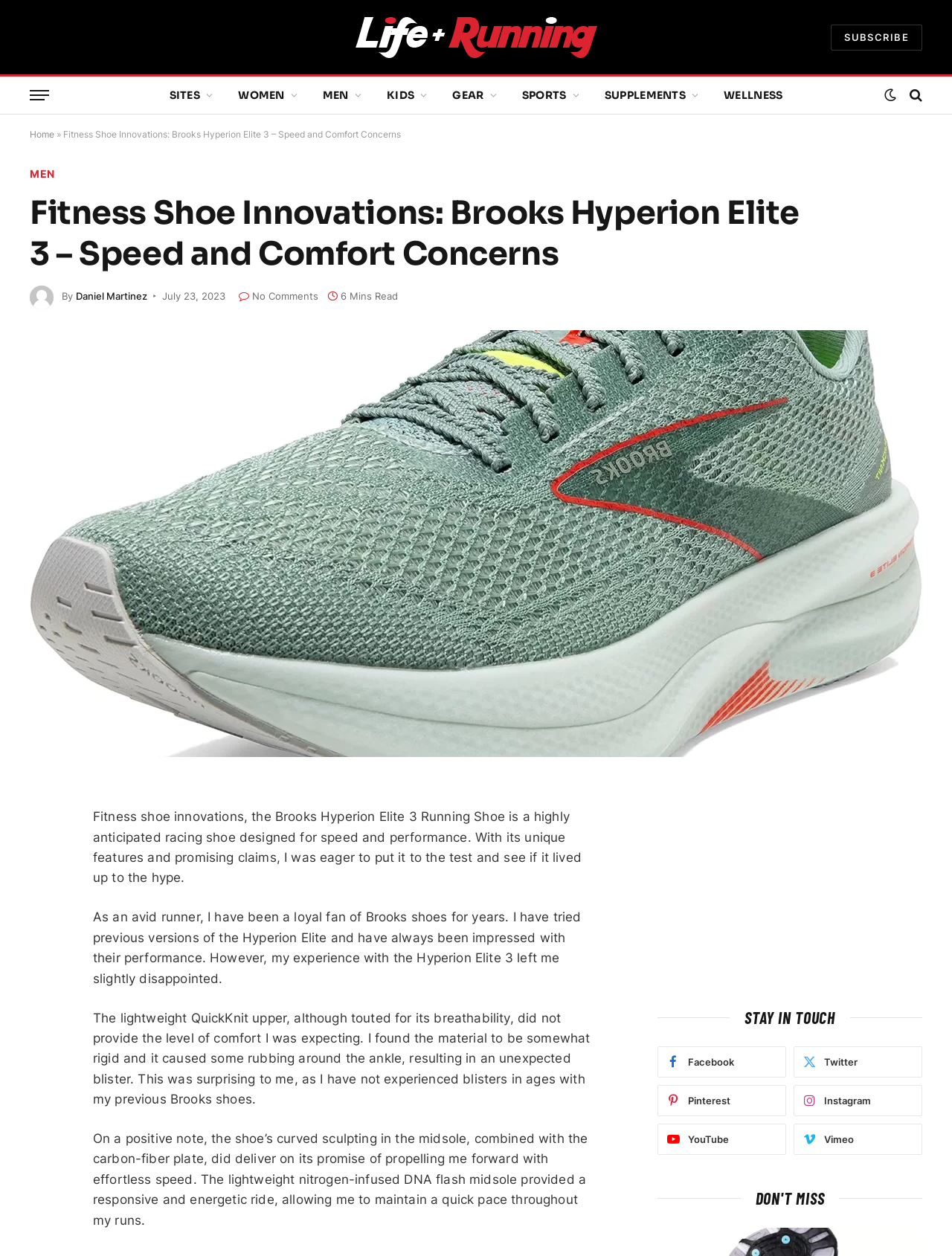Locate the bounding box coordinates of the area to click to fulfill this instruction: "Read the full article". The bounding box should be presented as four float numbers between 0 and 1, in the order [left, top, right, bottom].

[0.031, 0.263, 0.969, 0.603]